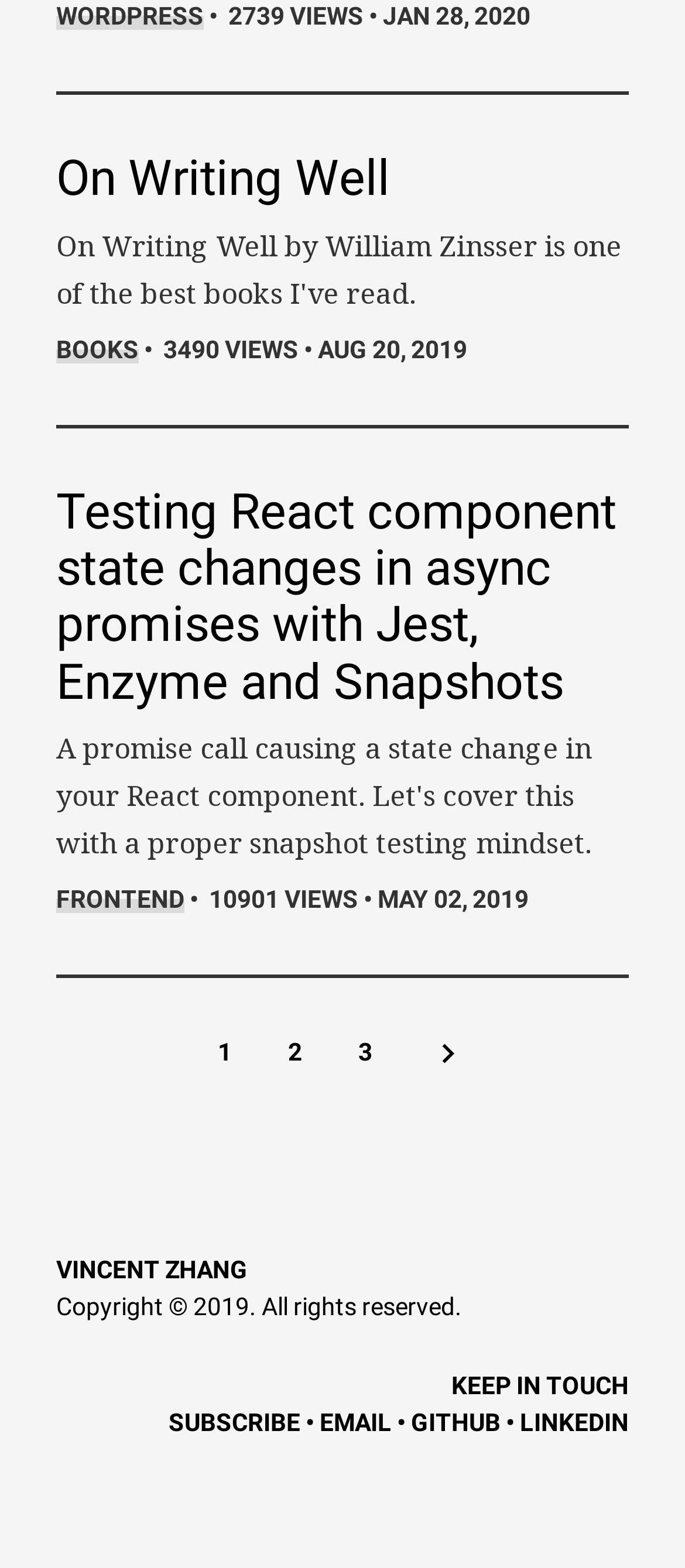Determine the bounding box for the HTML element described here: "parent_node: 1". The coordinates should be given as [left, top, right, bottom] with each number being a float between 0 and 1.

[0.626, 0.66, 0.682, 0.691]